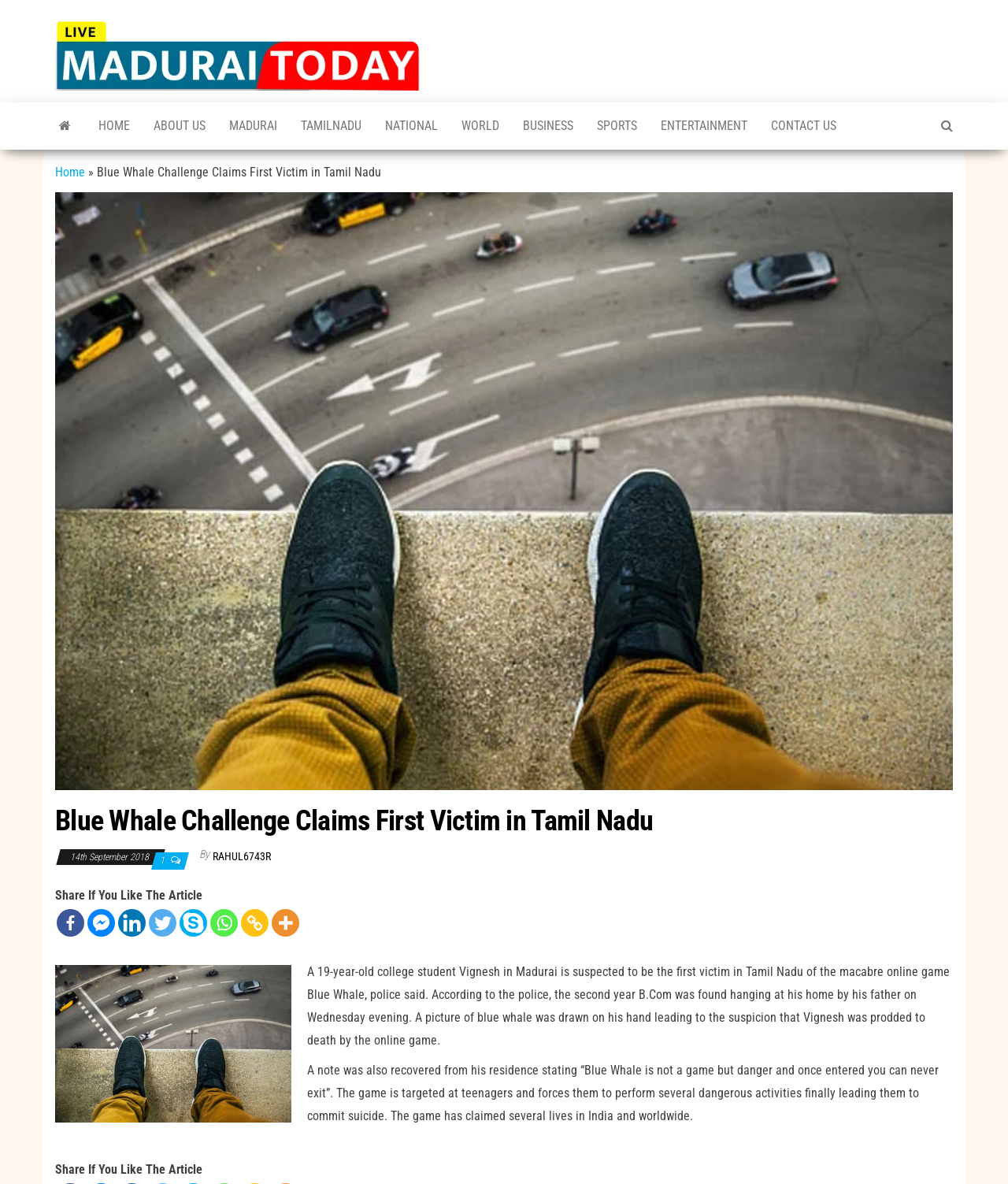Answer the question below in one word or phrase:
What is the name of the author of the article?

RAHUL6743R